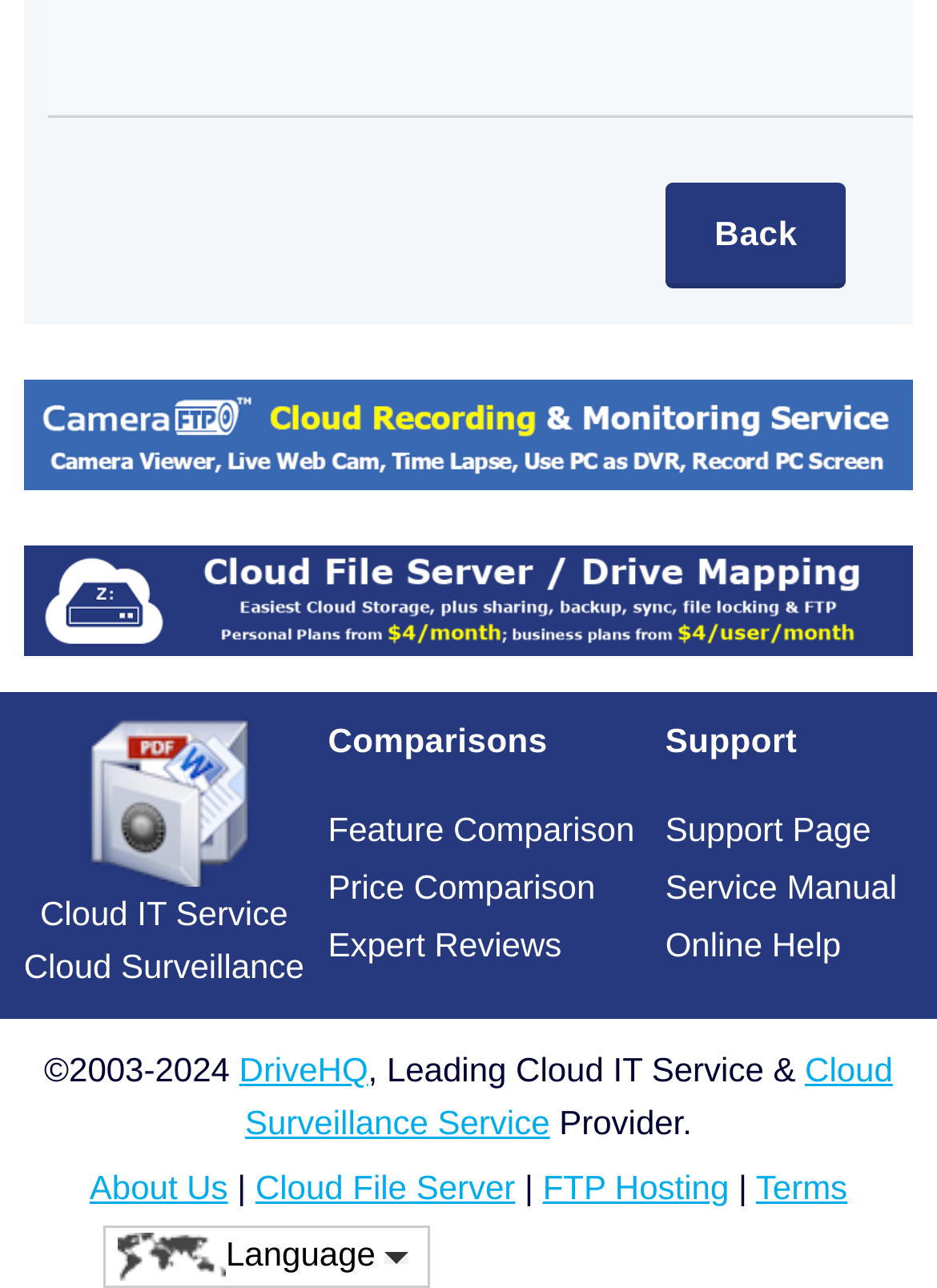Determine the bounding box coordinates for the HTML element described here: "Tax Strategy".

None